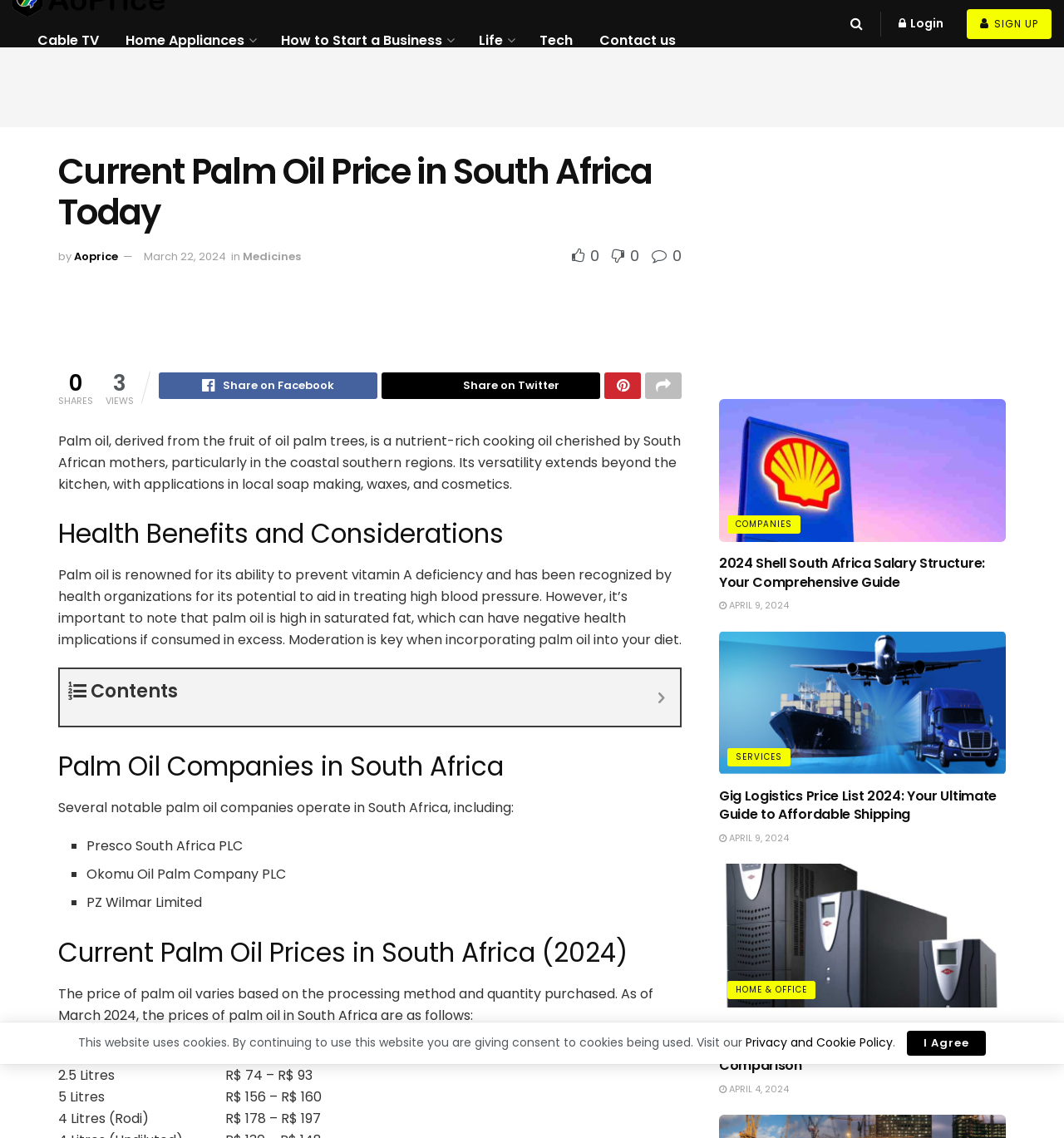Please give the bounding box coordinates of the area that should be clicked to fulfill the following instruction: "Share on Facebook". The coordinates should be in the format of four float numbers from 0 to 1, i.e., [left, top, right, bottom].

[0.149, 0.327, 0.355, 0.355]